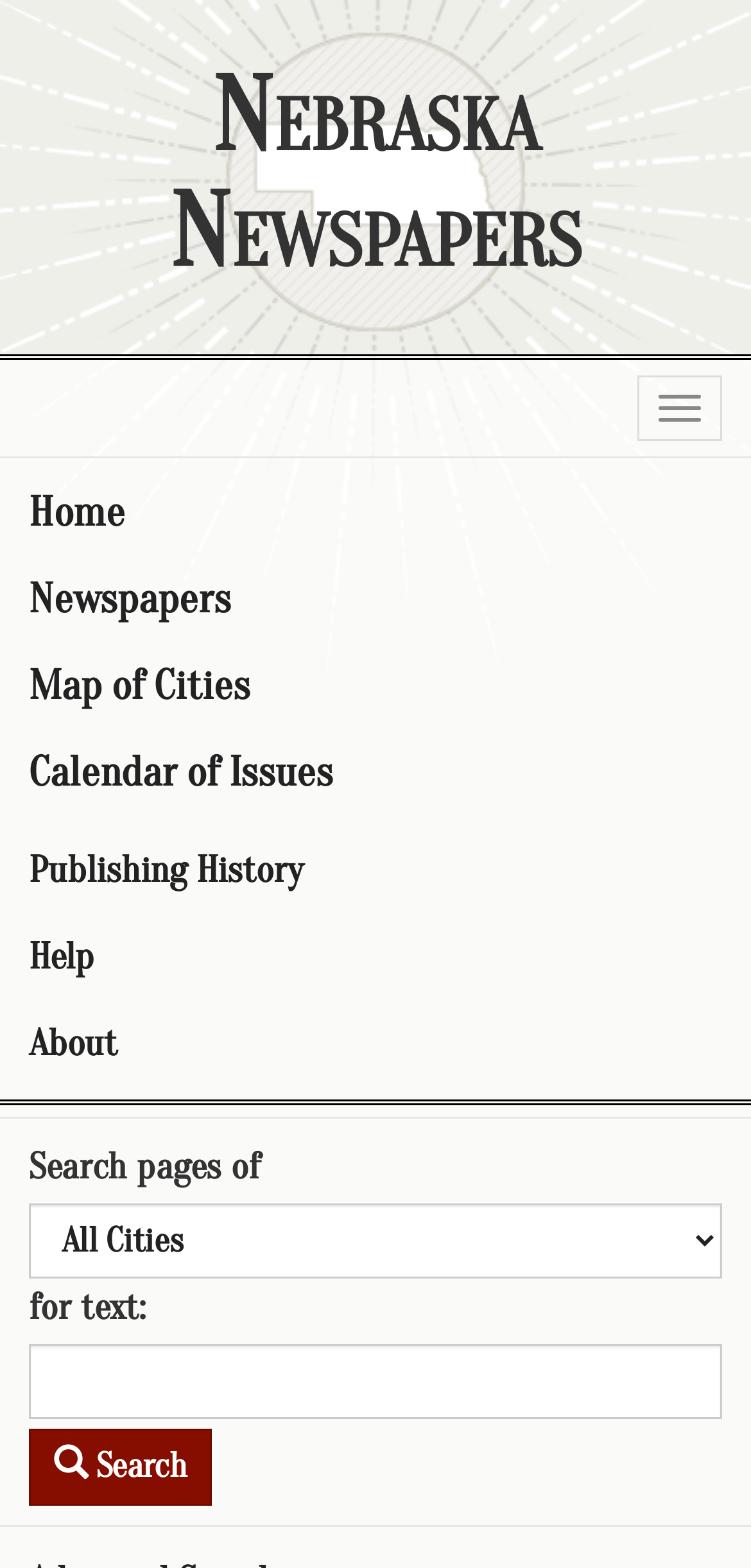Detail the features and information presented on the webpage.

The webpage is dedicated to Nebraska Newspapers, featuring a prominent heading "Nebraska Newspapers" at the top. Below the heading, there is a button to toggle navigation on the right side. 

On the left side, there is a vertical menu with seven links: "Home", "Newspapers", "Map of Cities", "Calendar of Issues", "Publishing History", "Help", and "About", listed in that order from top to bottom.

In the main content area, there is a search function. The search function consists of a static text "Search pages of", a combobox with the same label, a static text "for text:", a search box to input search terms, and a "Search" button. The search function is positioned in the middle of the page, with the combobox and search box spanning across most of the width. The "Search" button is located to the right of the search box.

Overall, the webpage appears to be a resource hub for Nebraska newspapers, providing various links to related information and a search function to explore the content.